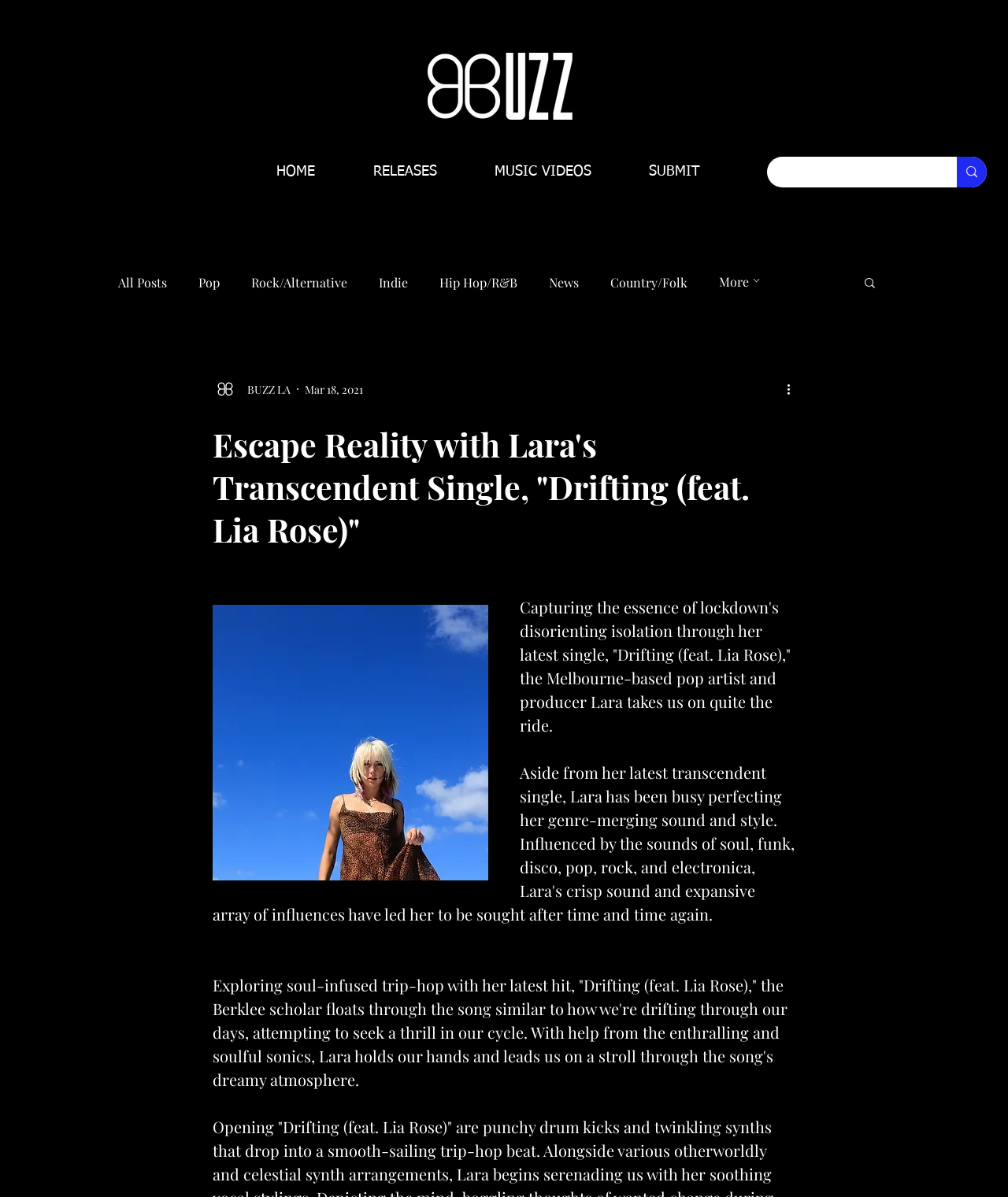Locate the bounding box coordinates of the clickable part needed for the task: "Read the article".

[0.211, 0.353, 0.789, 0.46]